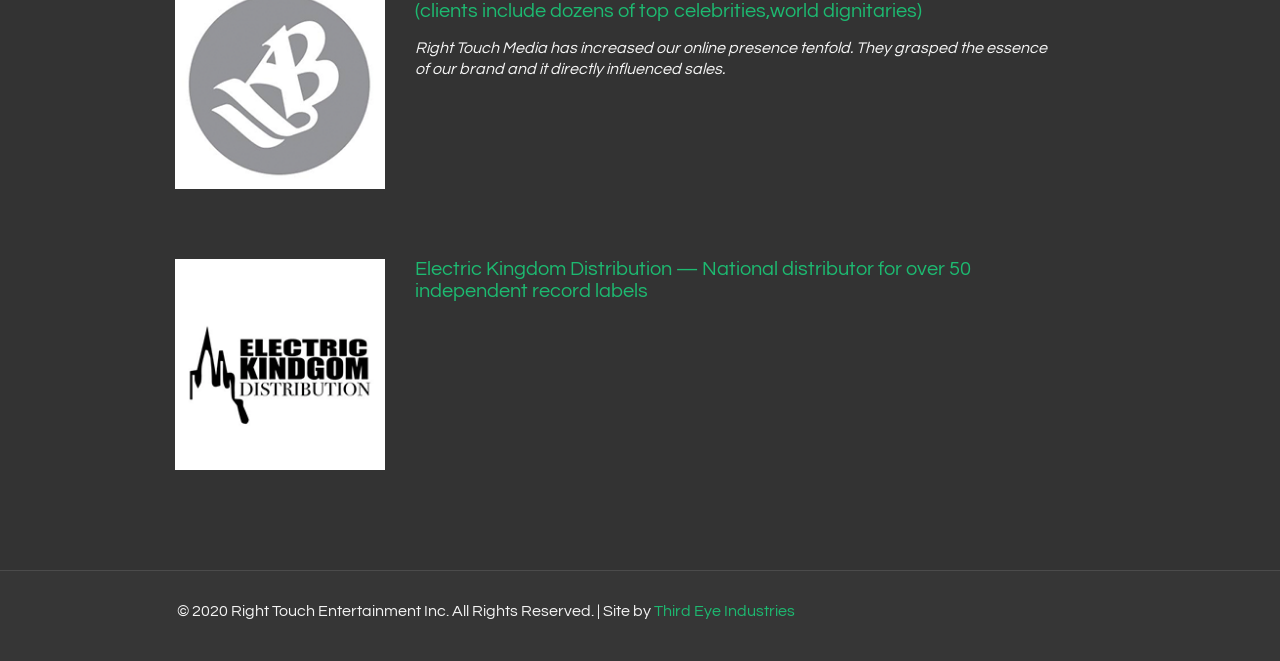Provide the bounding box coordinates for the UI element described in this sentence: "Third Eye Industries". The coordinates should be four float values between 0 and 1, i.e., [left, top, right, bottom].

[0.511, 0.911, 0.621, 0.936]